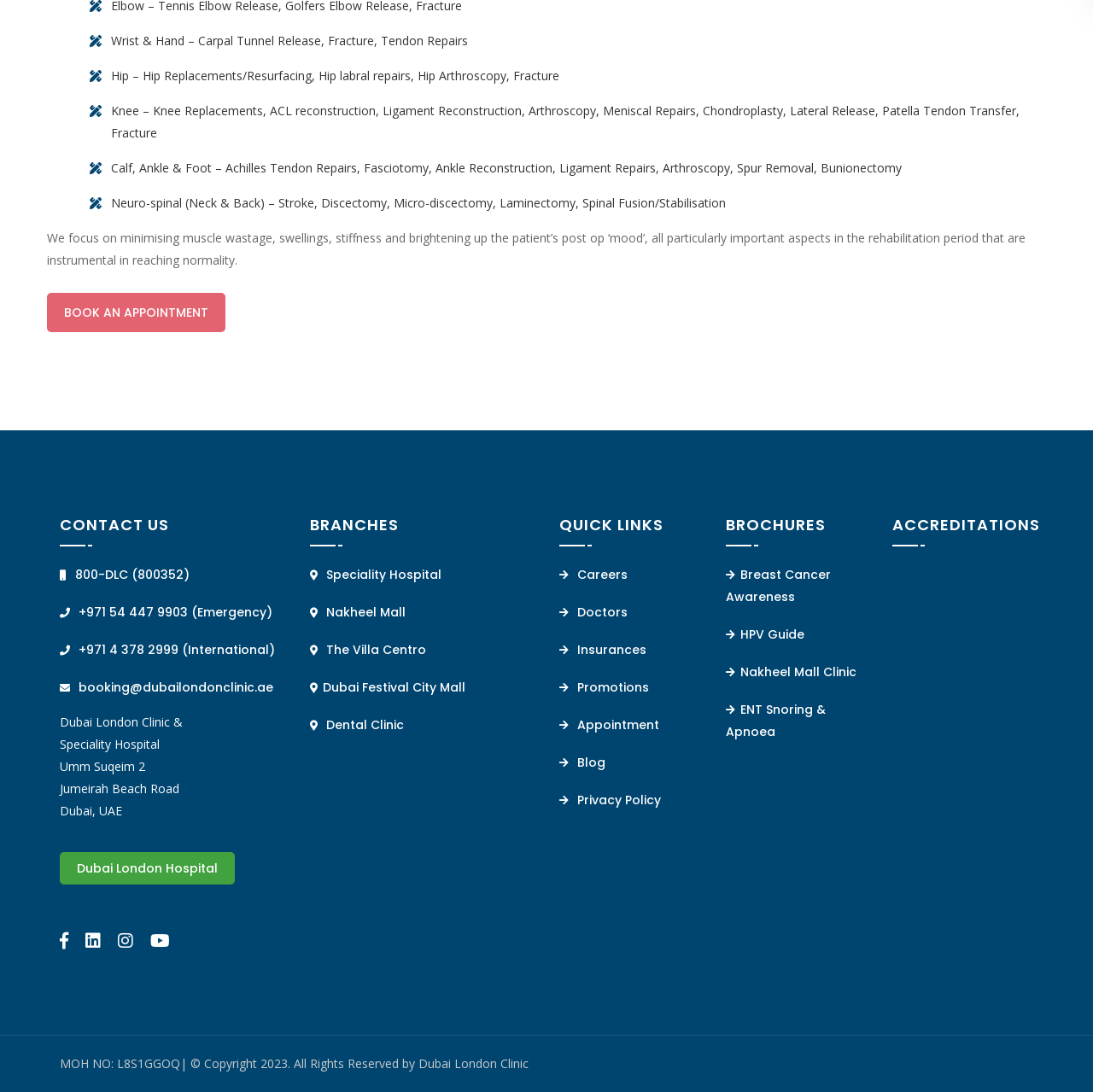Kindly determine the bounding box coordinates for the clickable area to achieve the given instruction: "Contact us".

[0.055, 0.472, 0.26, 0.501]